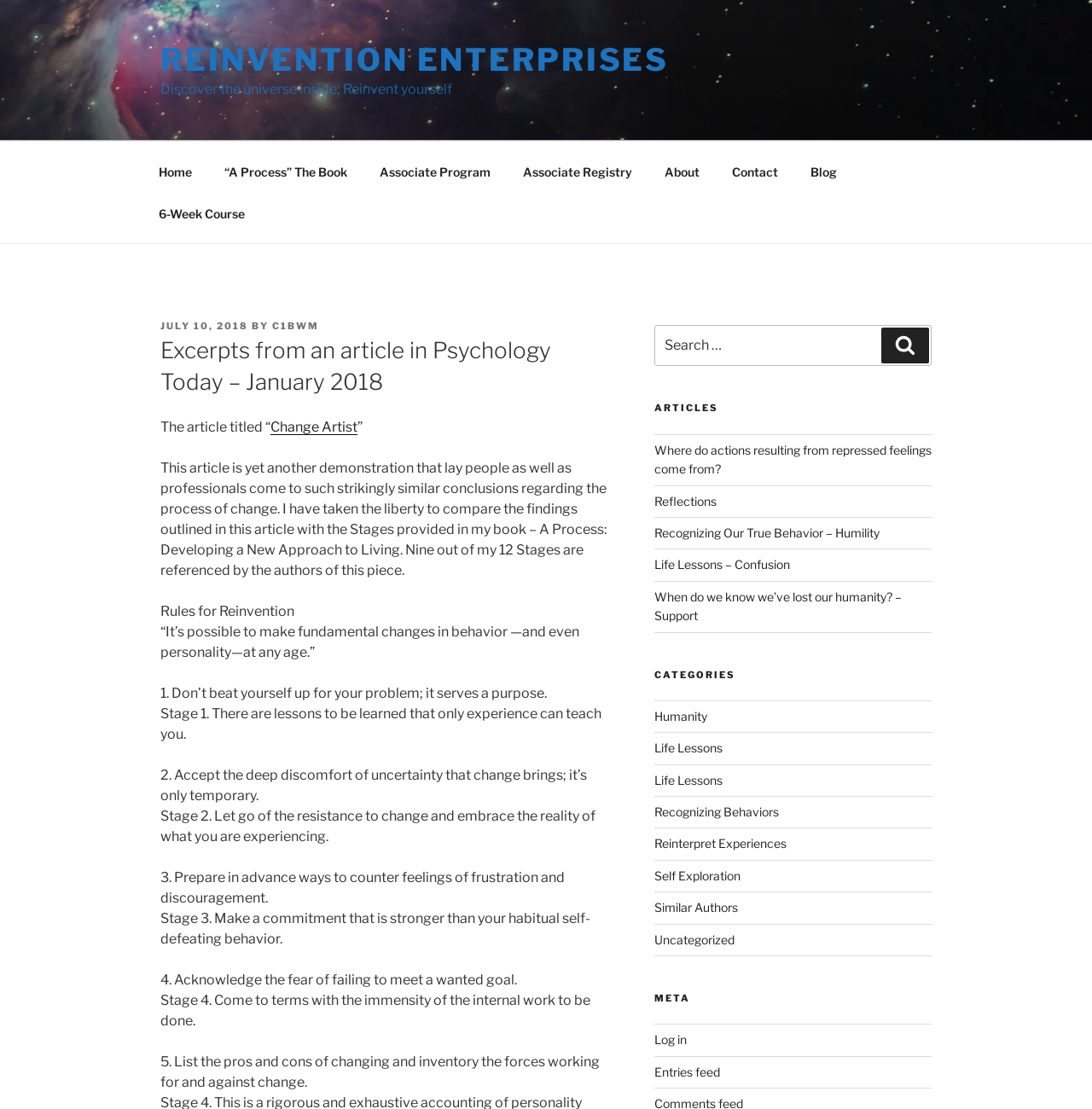Extract the bounding box coordinates for the described element: "Back to home". The coordinates should be represented as four float numbers between 0 and 1: [left, top, right, bottom].

None